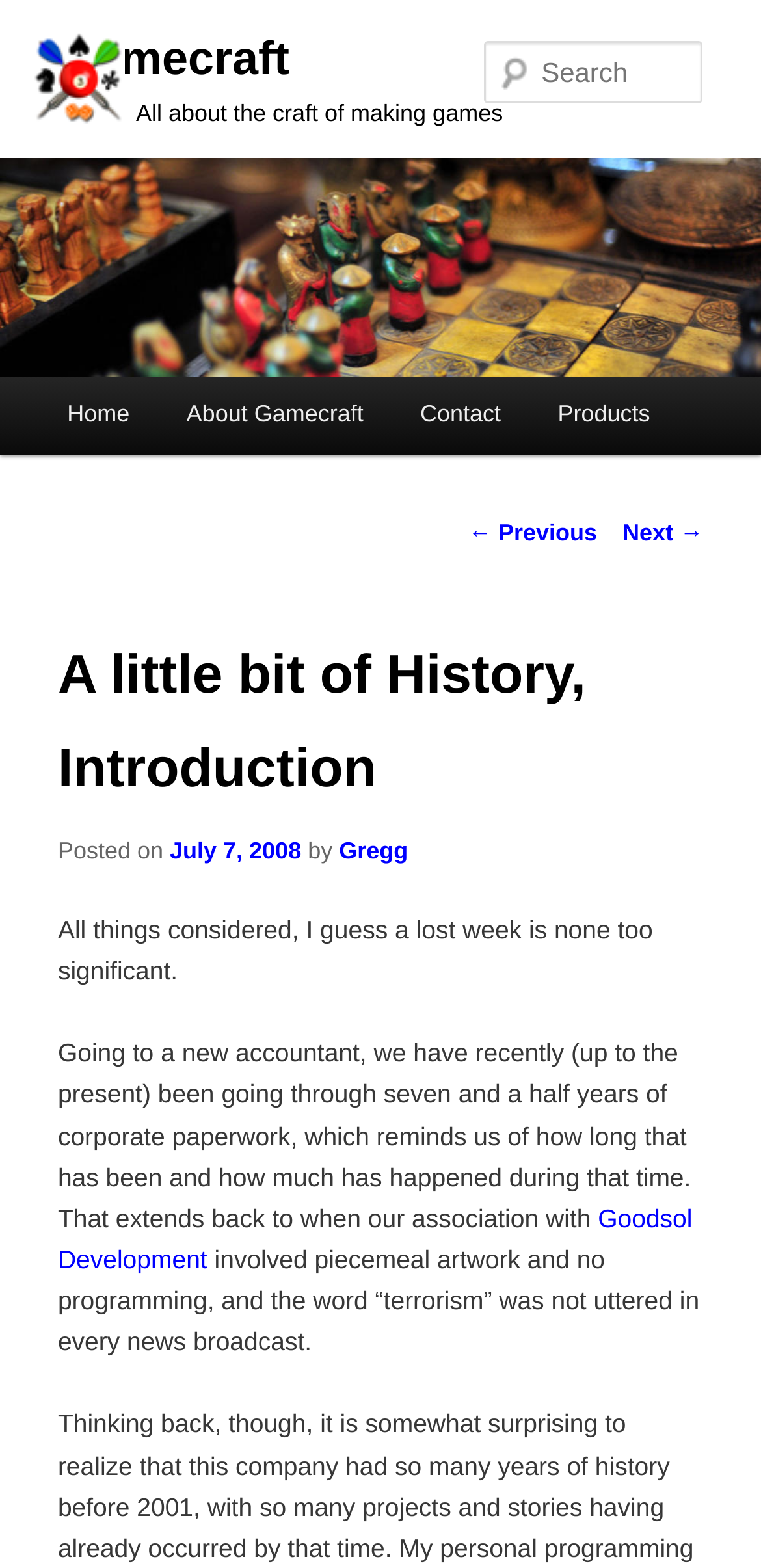What is the author of the current article?
Answer the question with a single word or phrase by looking at the picture.

Gregg